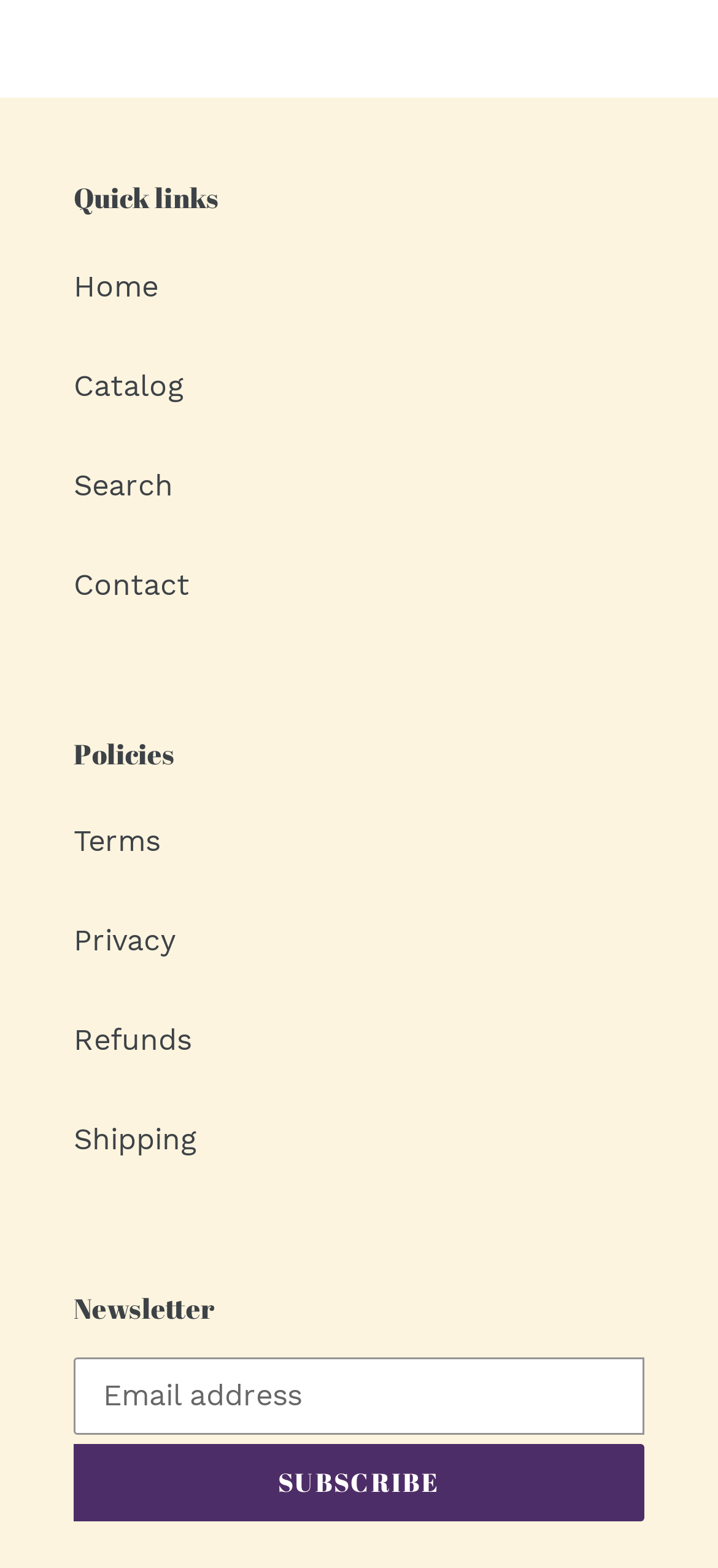Please respond to the question using a single word or phrase:
What is the purpose of the textbox?

Email address